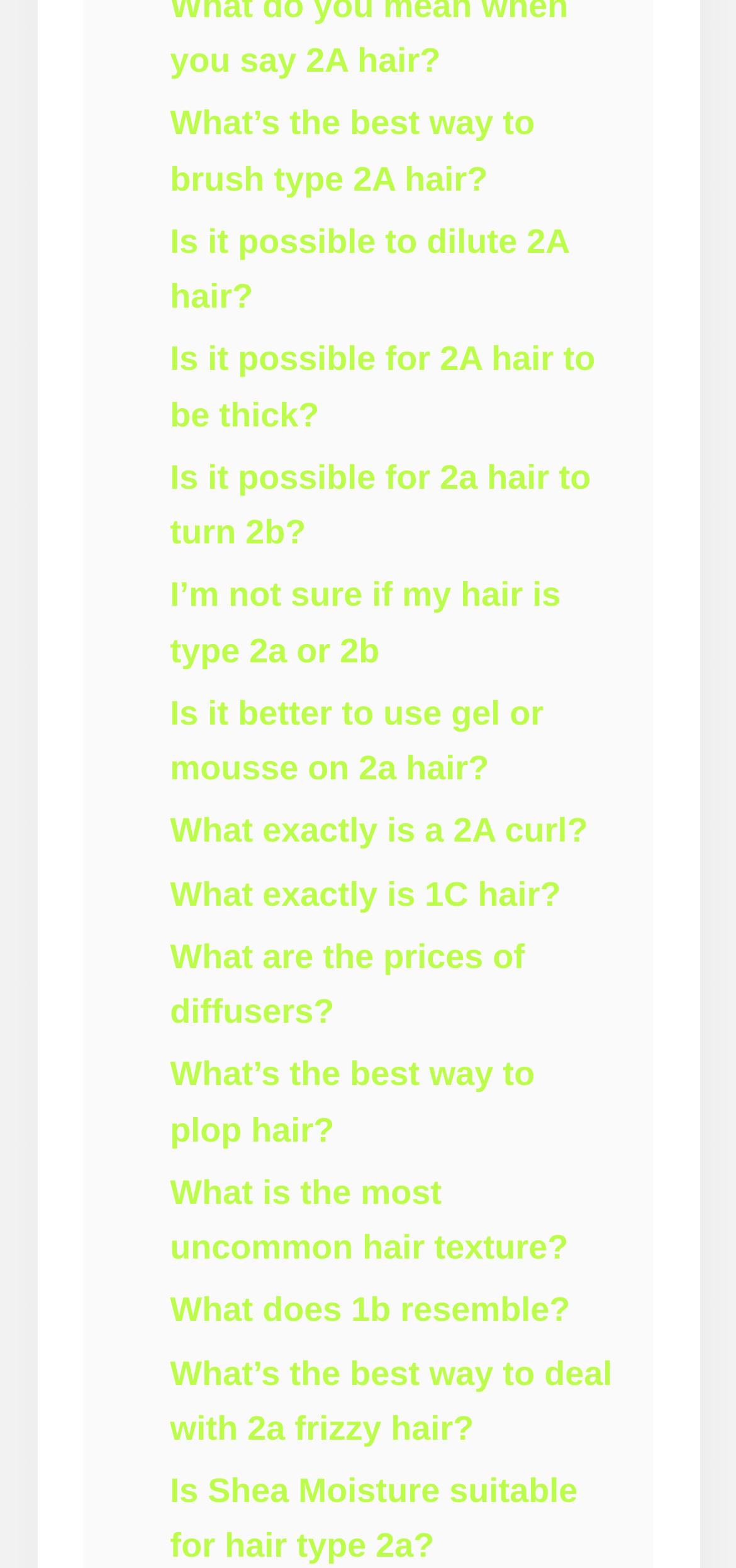Highlight the bounding box coordinates of the element that should be clicked to carry out the following instruction: "Click on 'What’s the best way to brush type 2A hair?'". The coordinates must be given as four float numbers ranging from 0 to 1, i.e., [left, top, right, bottom].

[0.231, 0.067, 0.727, 0.126]